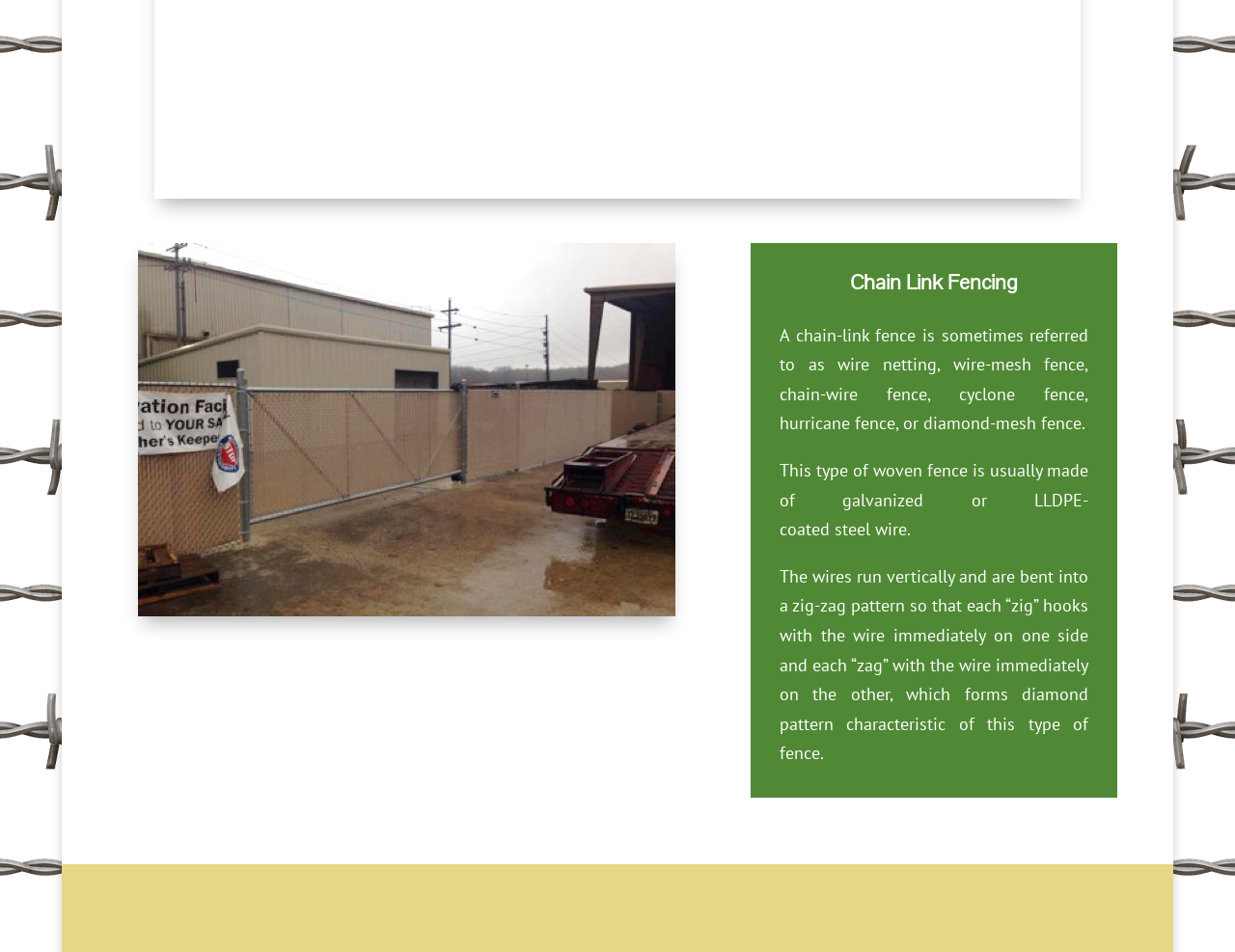What is another name for a chain-link fence?
Please provide a single word or phrase as the answer based on the screenshot.

Cyclone fence